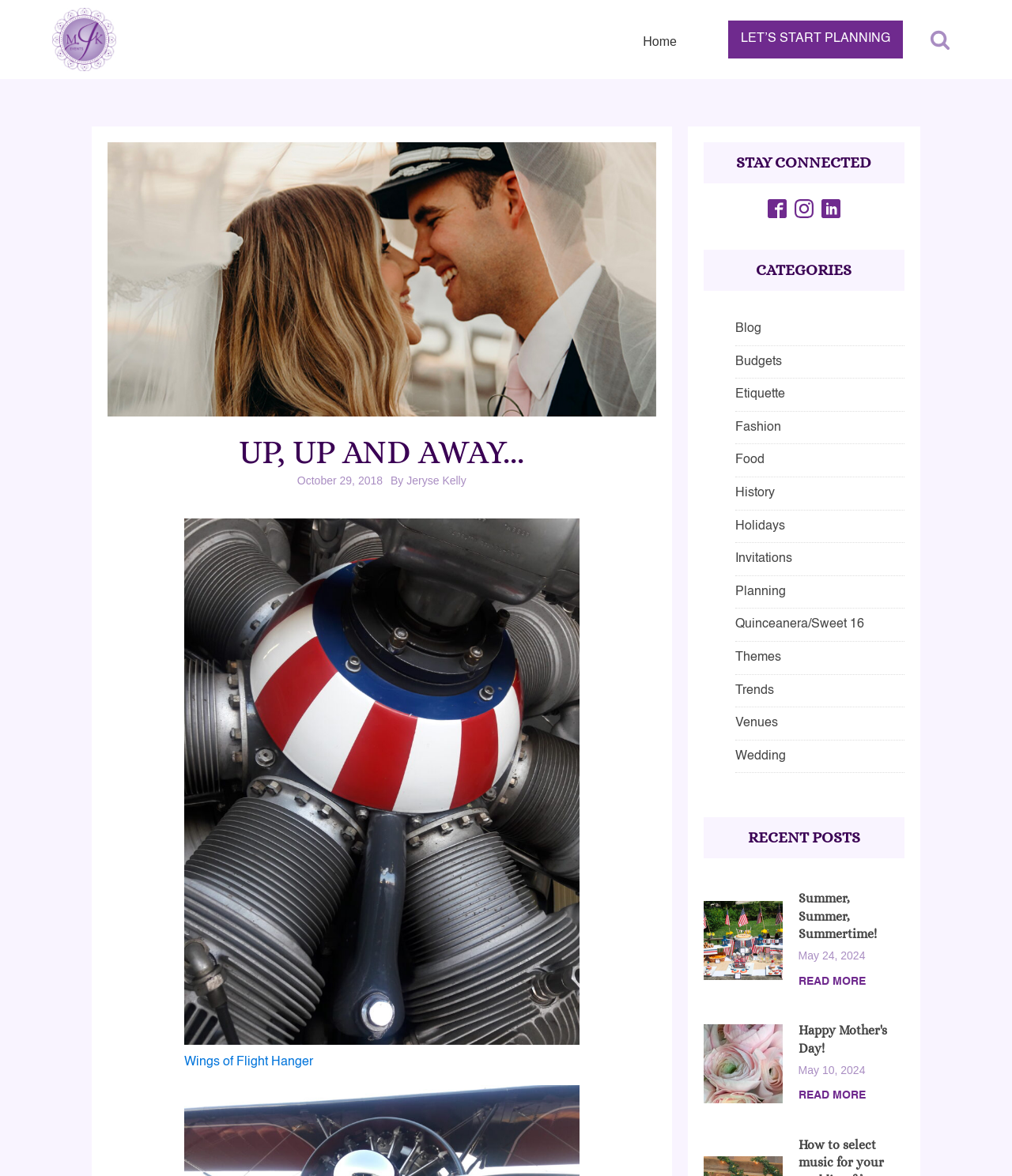Determine the bounding box coordinates of the element that should be clicked to execute the following command: "Read the blog post 'Summer, Summer, Summertime!'".

[0.789, 0.758, 0.866, 0.8]